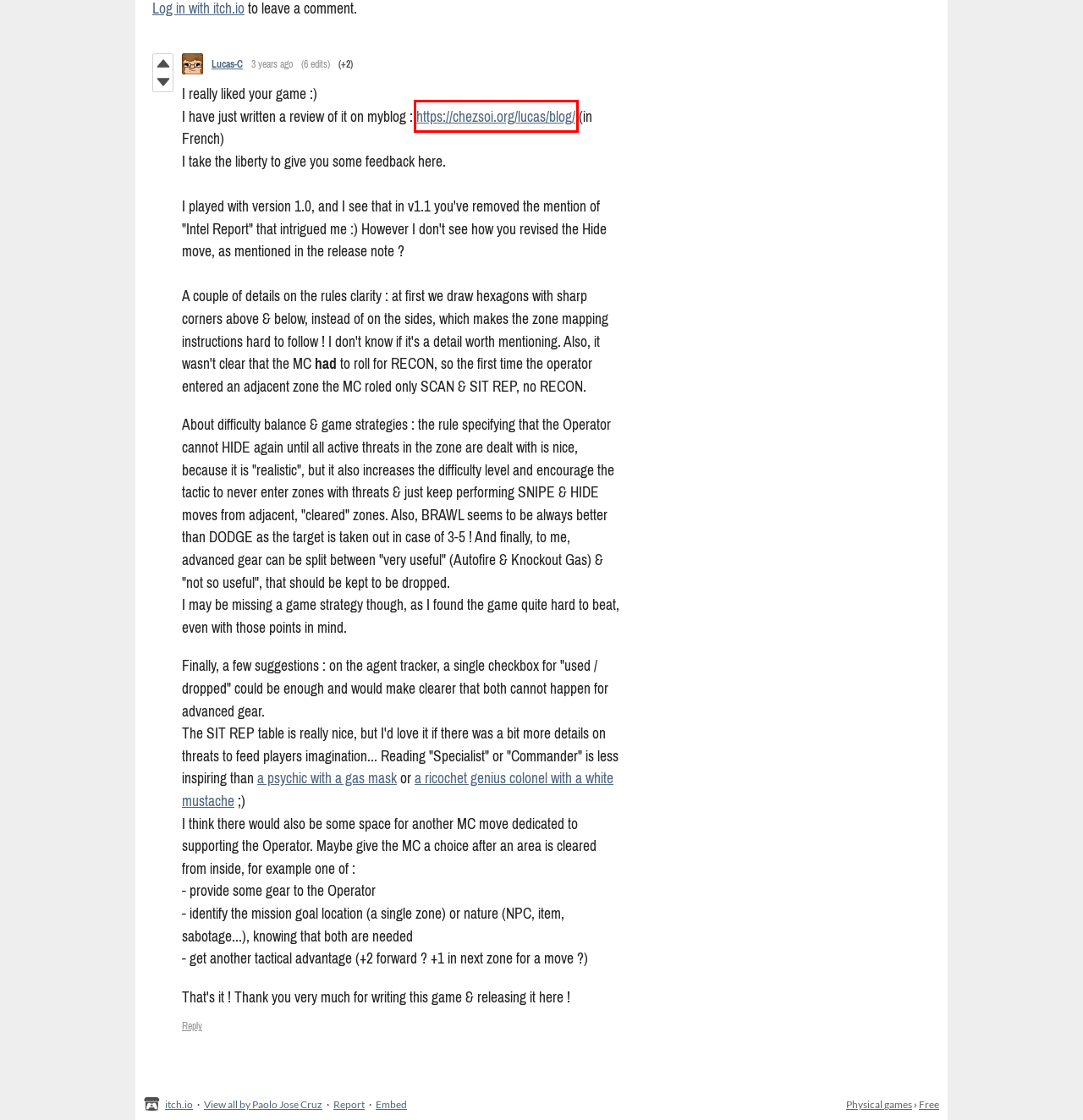Assess the screenshot of a webpage with a red bounding box and determine which webpage description most accurately matches the new page after clicking the element within the red box. Here are the options:
A. Rocket Surgeon Games
B. Top physical games - itch.io
C. Free Online Graph Paper / Hexagonal
D. Lucas-C - itch.io
E. Post by Lucas-C in Operation Hard Case comments - itch.io
F. Download the latest indie games - itch.io
G. One Hit Point - itch.io
H. Ludochaordic

H